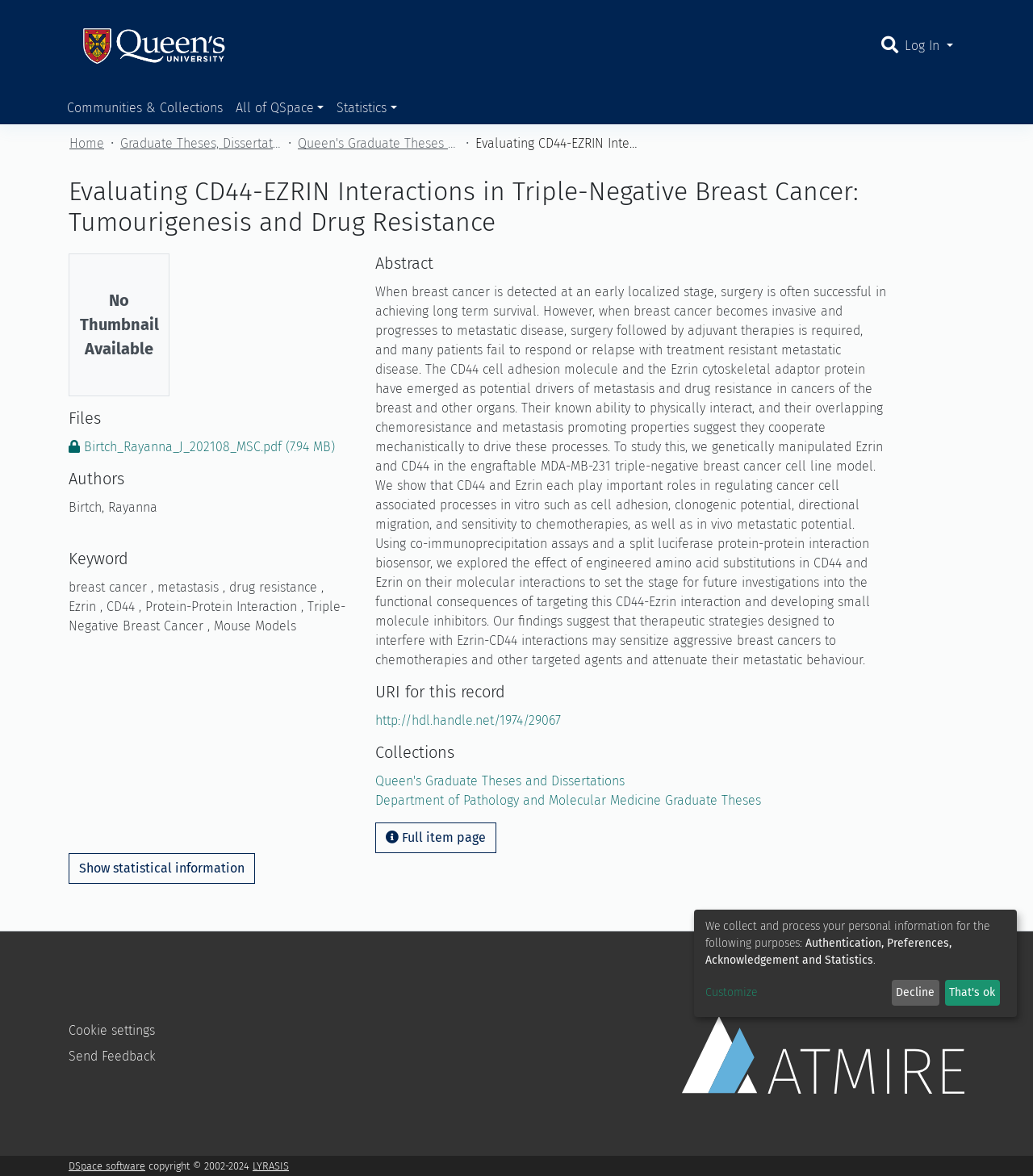Determine the bounding box coordinates of the element's region needed to click to follow the instruction: "Log in to the system". Provide these coordinates as four float numbers between 0 and 1, formatted as [left, top, right, bottom].

[0.872, 0.032, 0.926, 0.045]